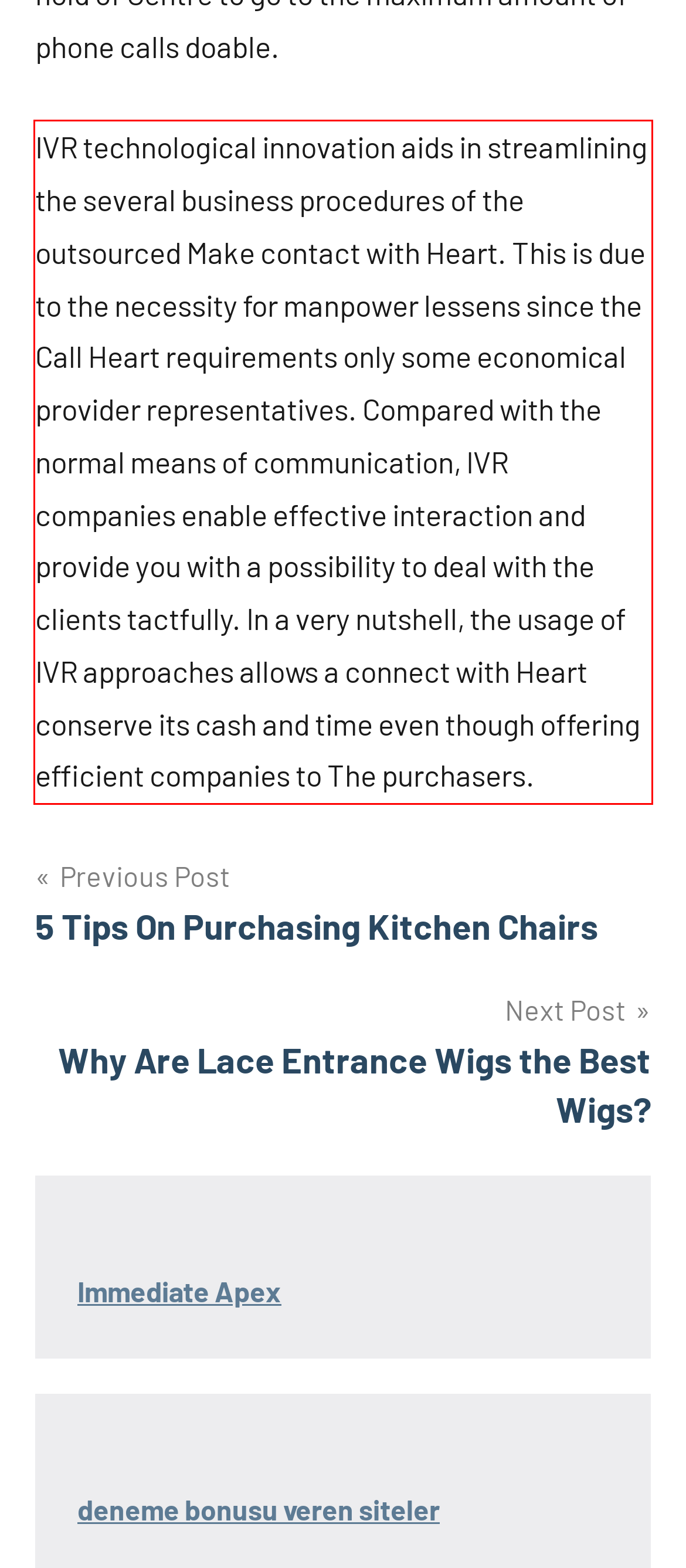Using the provided webpage screenshot, identify and read the text within the red rectangle bounding box.

IVR technological innovation aids in streamlining the several business procedures of the outsourced Make contact with Heart. This is due to the necessity for manpower lessens since the Call Heart requirements only some economical provider representatives. Compared with the normal means of communication, IVR companies enable effective interaction and provide you with a possibility to deal with the clients tactfully. In a very nutshell, the usage of IVR approaches allows a connect with Heart conserve its cash and time even though offering efficient companies to The purchasers.